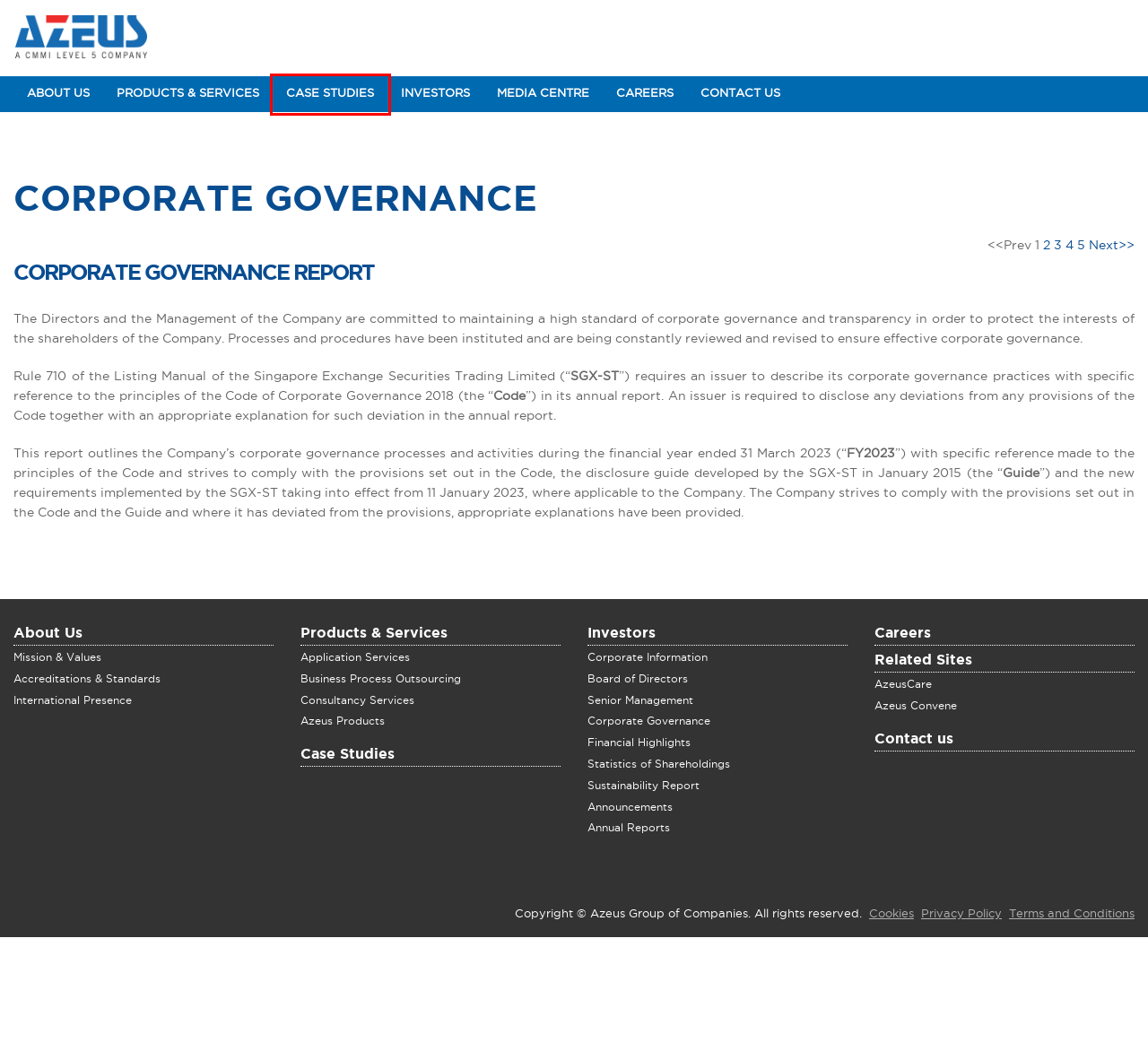You have a screenshot of a webpage with a red rectangle bounding box around a UI element. Choose the best description that matches the new page after clicking the element within the bounding box. The candidate descriptions are:
A. Senior Management | Azeus Systems Limited
B. Azeus Products | Azeus Systems Limited
C. Financial Highlights | Azeus Systems Limited
D. About Us | Azeus Systems Limited
E. International Presence | Azeus Systems Limited
F. Announcements Archives | Azeus Systems Limited
G. Case Studies | Azeus Systems Limited
H. Media Centre | Azeus Systems Limited

G